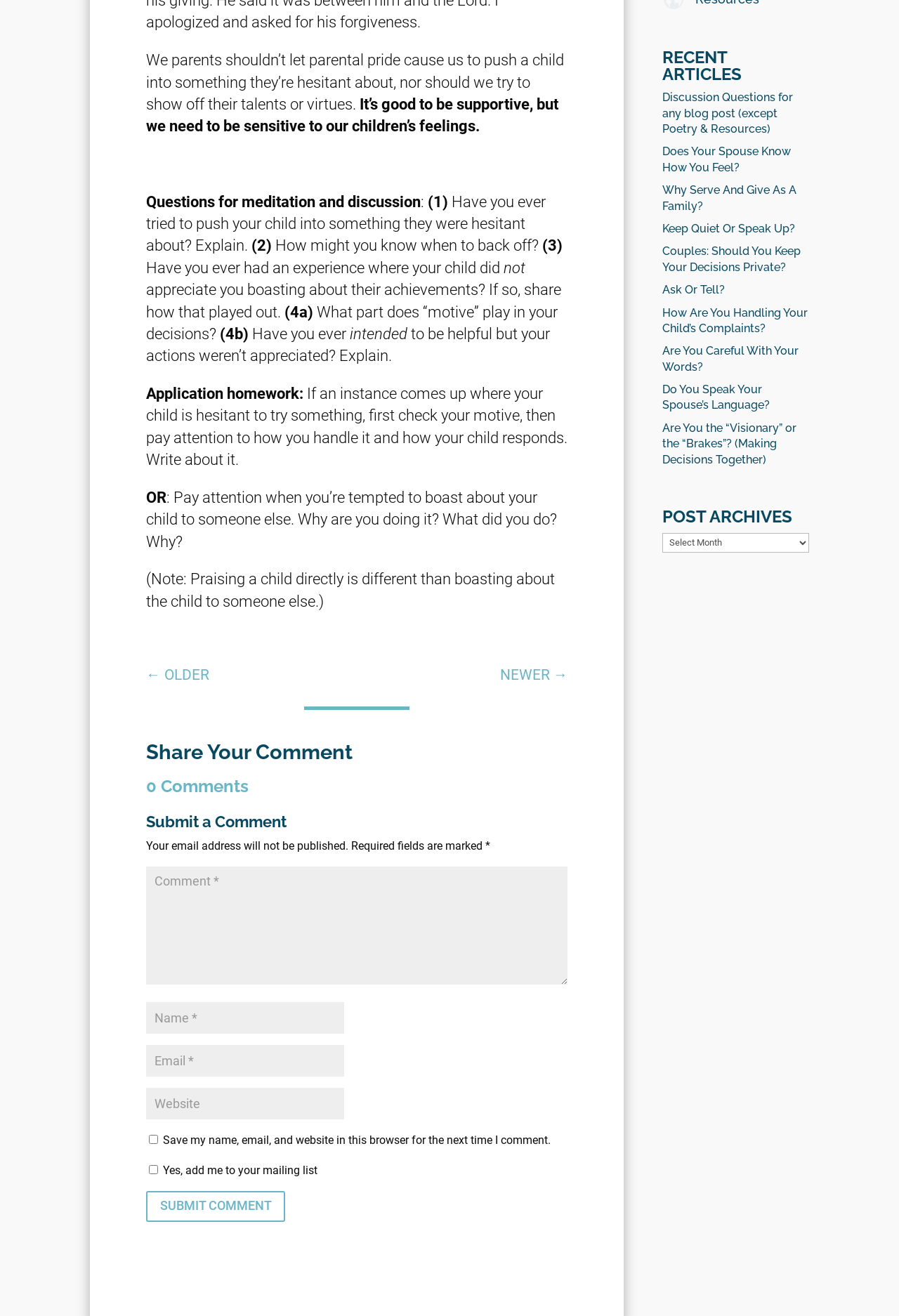What is the topic of discussion in this blog post?
Please provide a comprehensive answer based on the visual information in the image.

The topic of discussion in this blog post is about parental pride and how it can affect our children. The post provides questions for meditation and discussion to help parents reflect on their actions and motives.